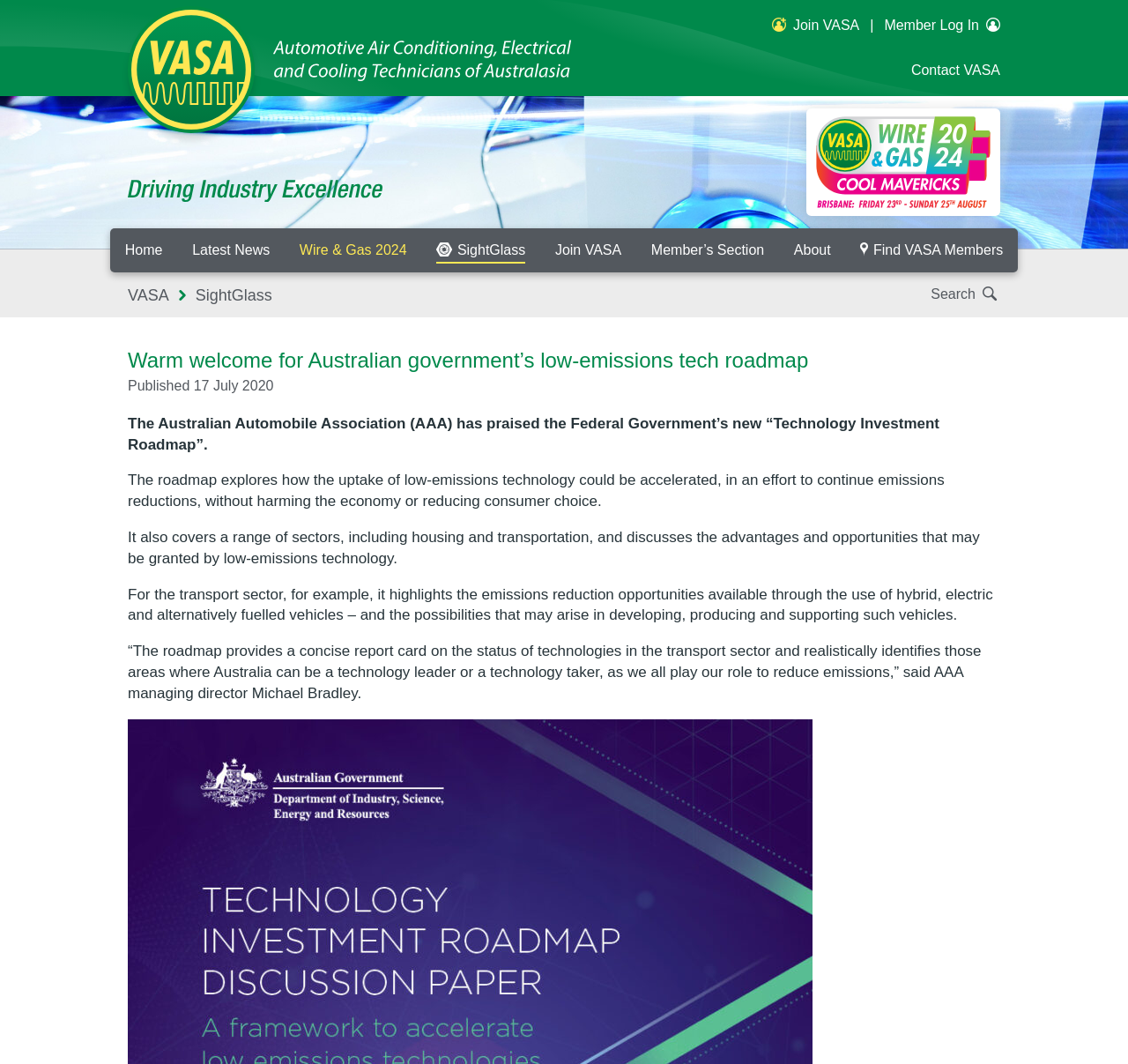Please provide the bounding box coordinates for the element that needs to be clicked to perform the instruction: "View Wire & Gas 2024 event". The coordinates must consist of four float numbers between 0 and 1, formatted as [left, top, right, bottom].

[0.715, 0.102, 0.887, 0.203]